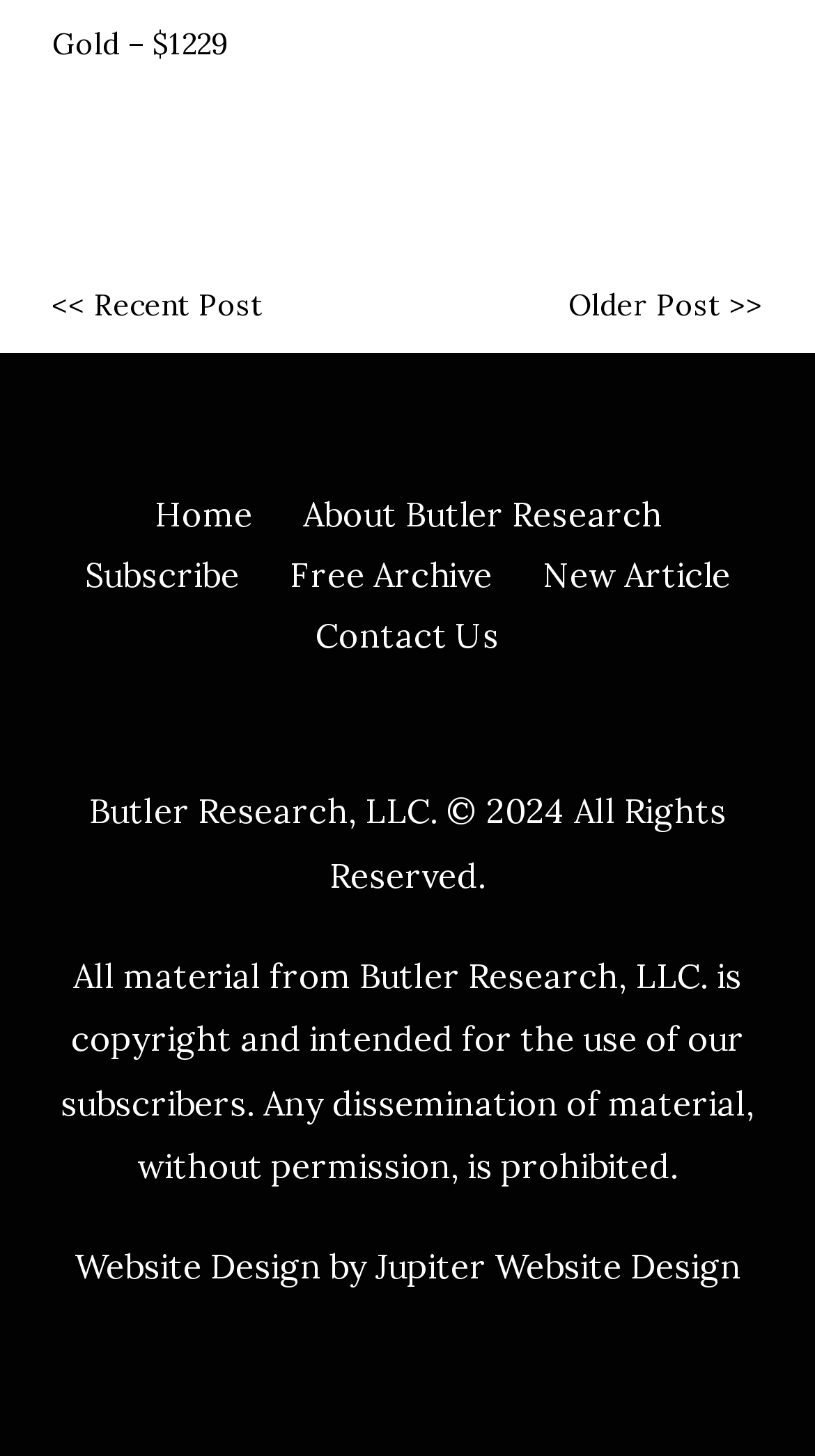Highlight the bounding box coordinates of the element that should be clicked to carry out the following instruction: "contact us". The coordinates must be given as four float numbers ranging from 0 to 1, i.e., [left, top, right, bottom].

[0.387, 0.421, 0.613, 0.45]